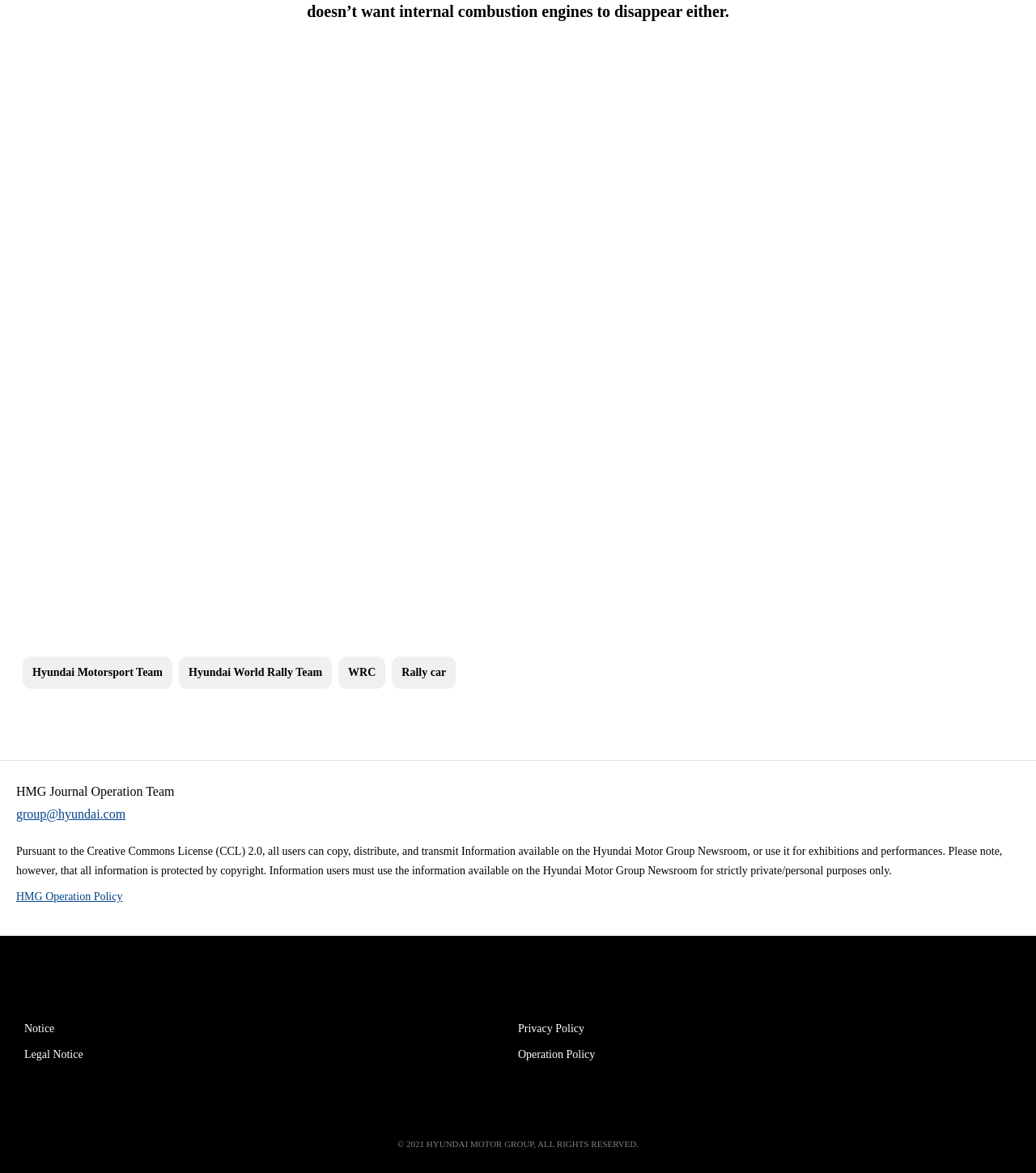Could you specify the bounding box coordinates for the clickable section to complete the following instruction: "Read HMG Operation Policy"?

[0.016, 0.759, 0.118, 0.77]